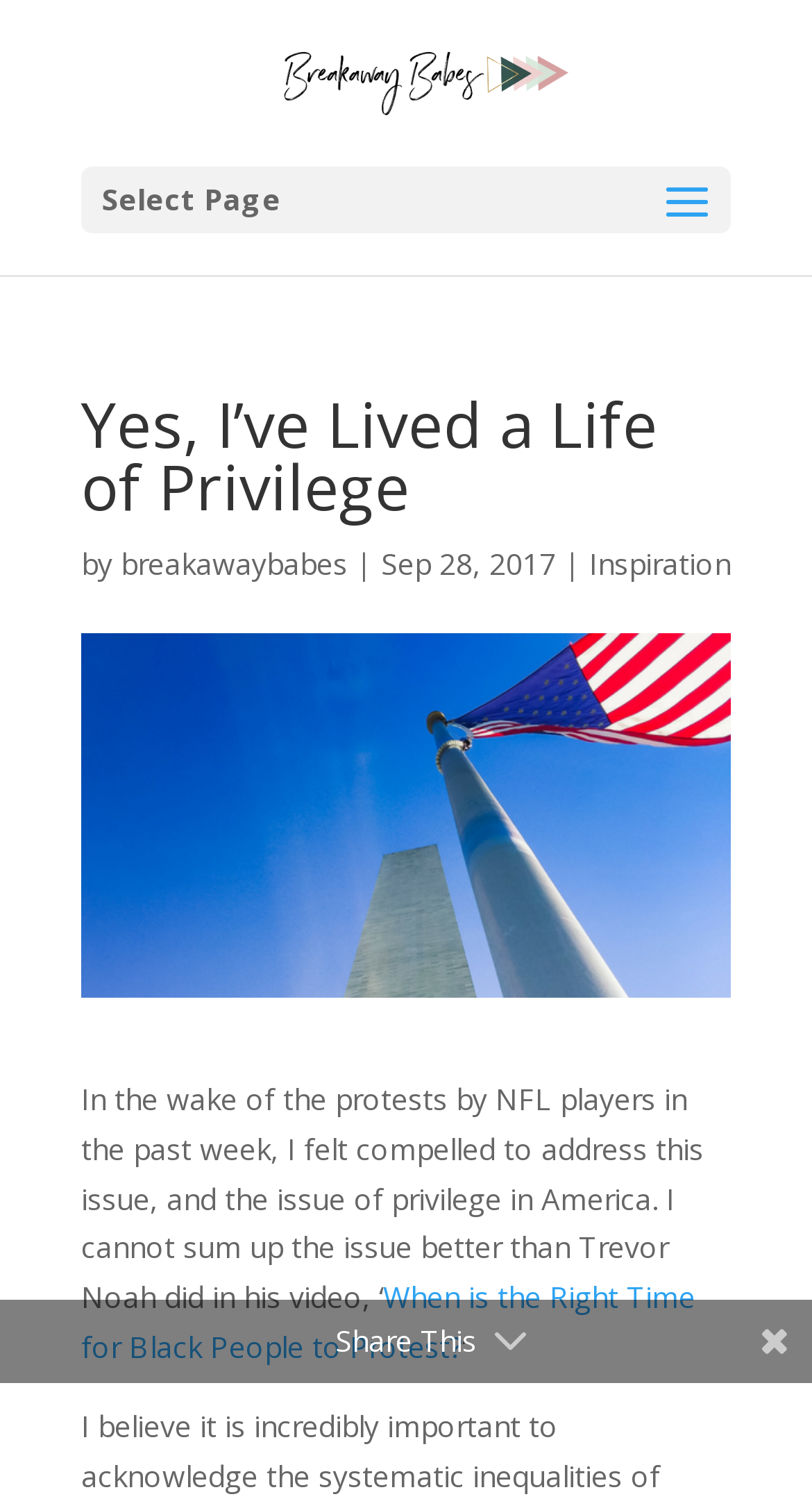Who is the author of the article?
Please provide a comprehensive answer based on the contents of the image.

The author of the article can be found in the middle of the webpage, where it says 'by breakawaybabes' in a static text format.